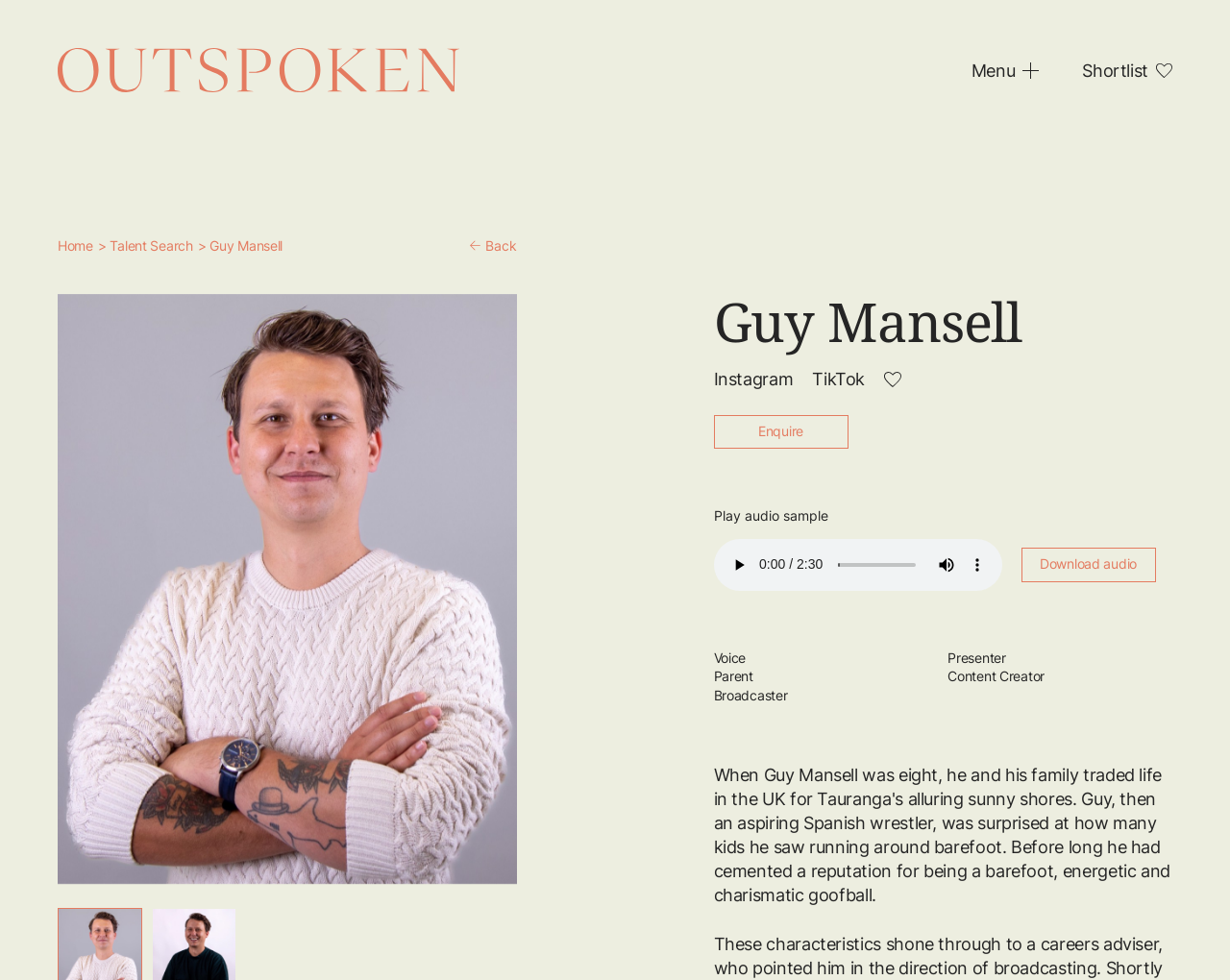Show the bounding box coordinates for the HTML element described as: "Download audio".

[0.83, 0.559, 0.939, 0.594]